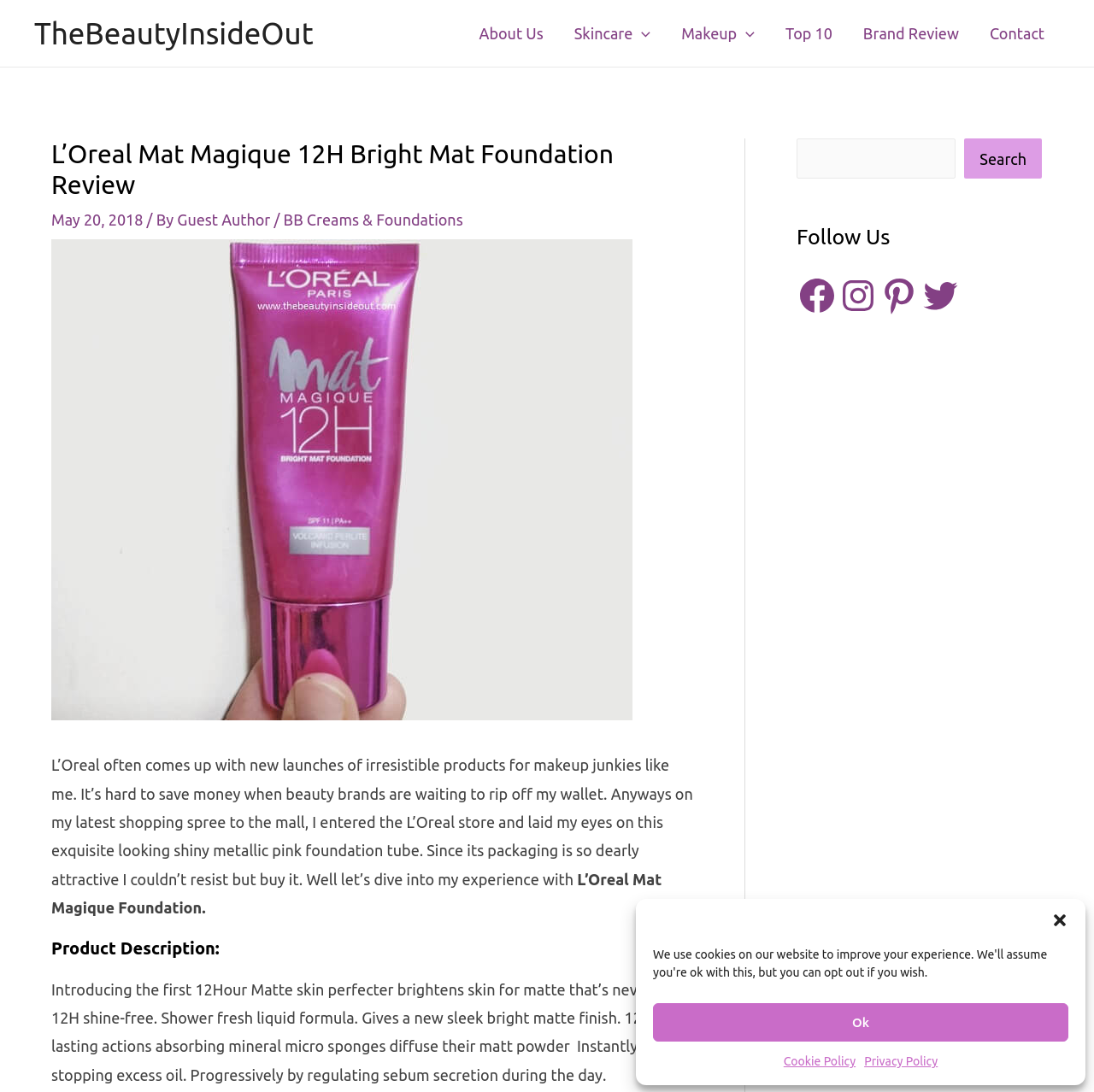What is the finish of the foundation? From the image, respond with a single word or brief phrase.

Matte